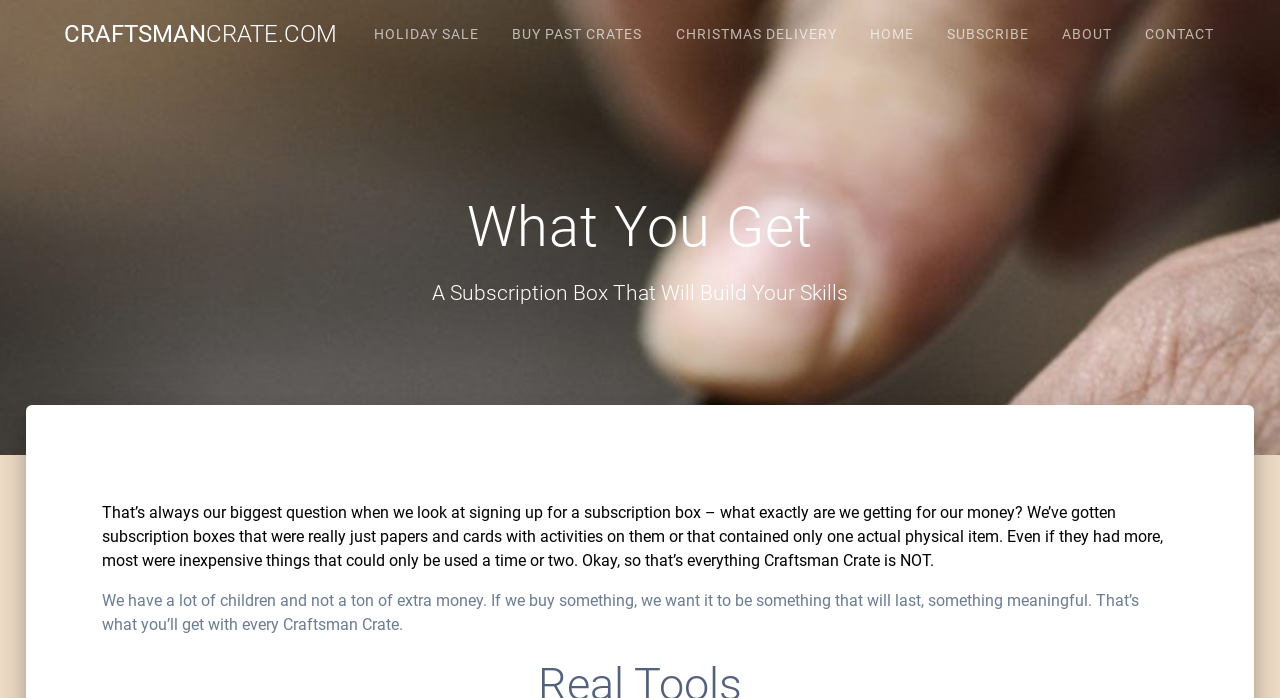Please identify the bounding box coordinates of the element's region that needs to be clicked to fulfill the following instruction: "Visit the 'HOLIDAY SALE' page". The bounding box coordinates should consist of four float numbers between 0 and 1, i.e., [left, top, right, bottom].

[0.283, 0.014, 0.384, 0.082]